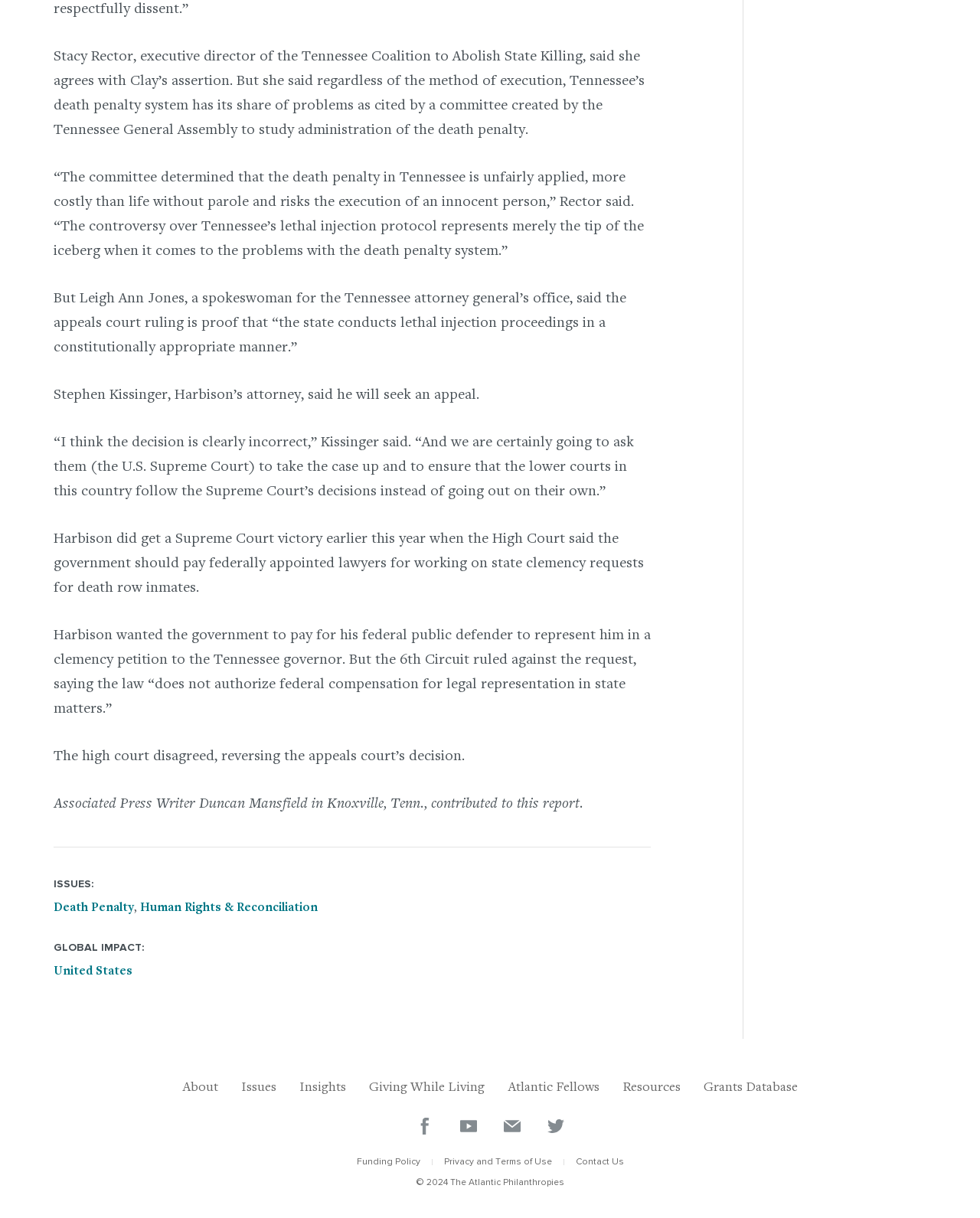Determine the bounding box coordinates for the HTML element described here: "Giving While Living".

[0.377, 0.888, 0.495, 0.899]